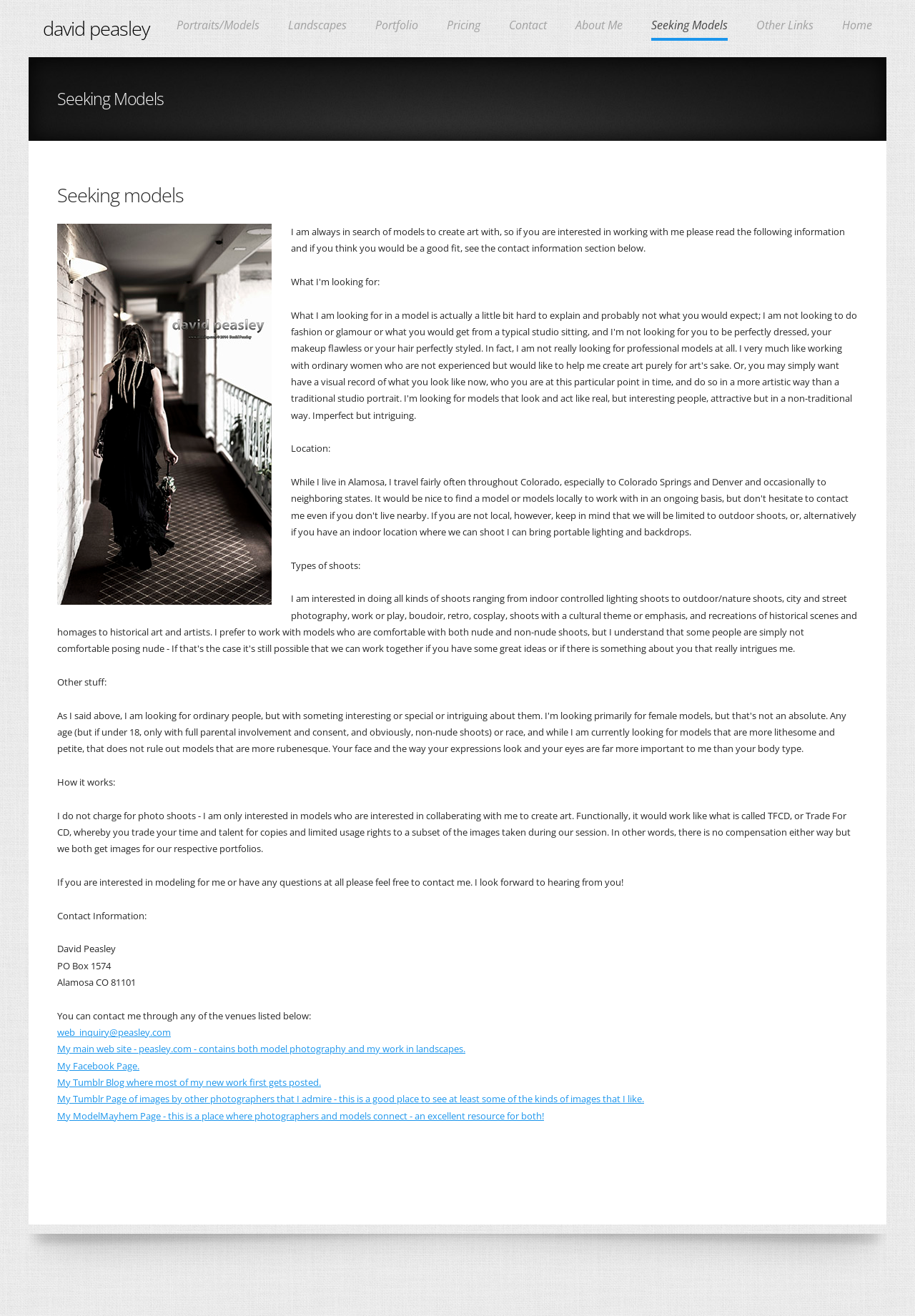What is the photographer's website?
Refer to the image and provide a thorough answer to the question.

The photographer's website is mentioned in the link 'My main web site - peasley.com - contains both model photography and my work in landscapes.' which provides a way for visitors to access the photographer's portfolio and other work.